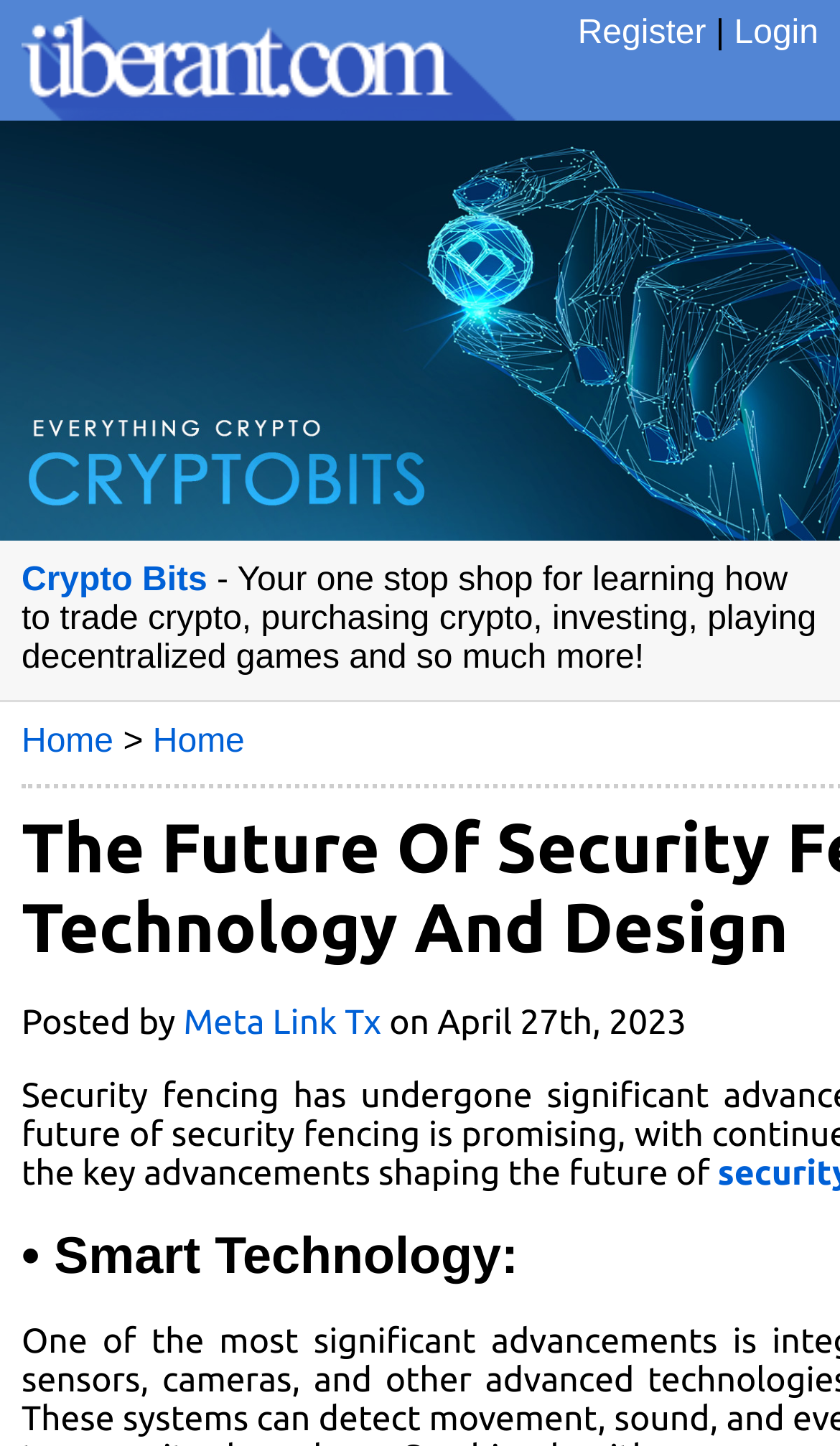Using the description "parent_node: Register | Login title="Uberant"", locate and provide the bounding box of the UI element.

[0.0, 0.064, 0.615, 0.089]